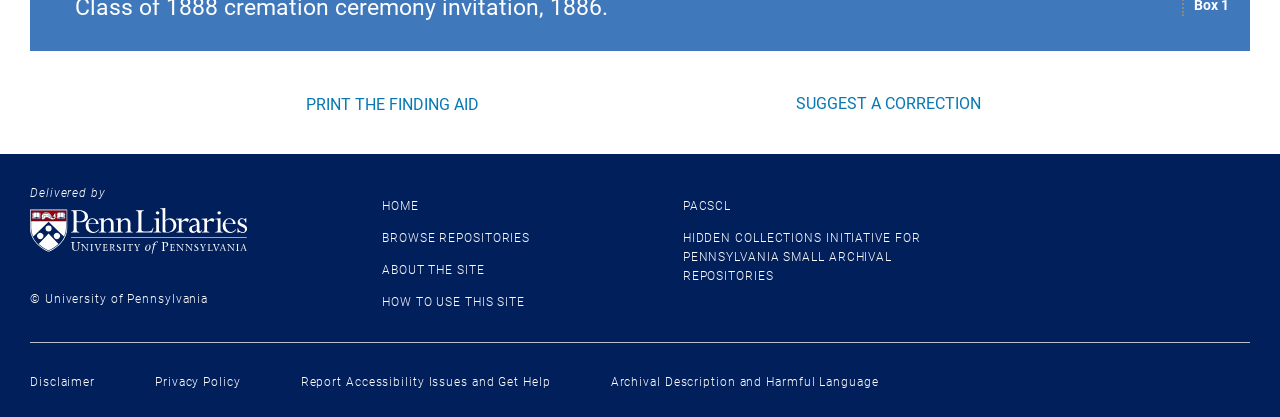Identify the bounding box coordinates of the section that should be clicked to achieve the task described: "Visit the HOME page".

[0.298, 0.476, 0.327, 0.51]